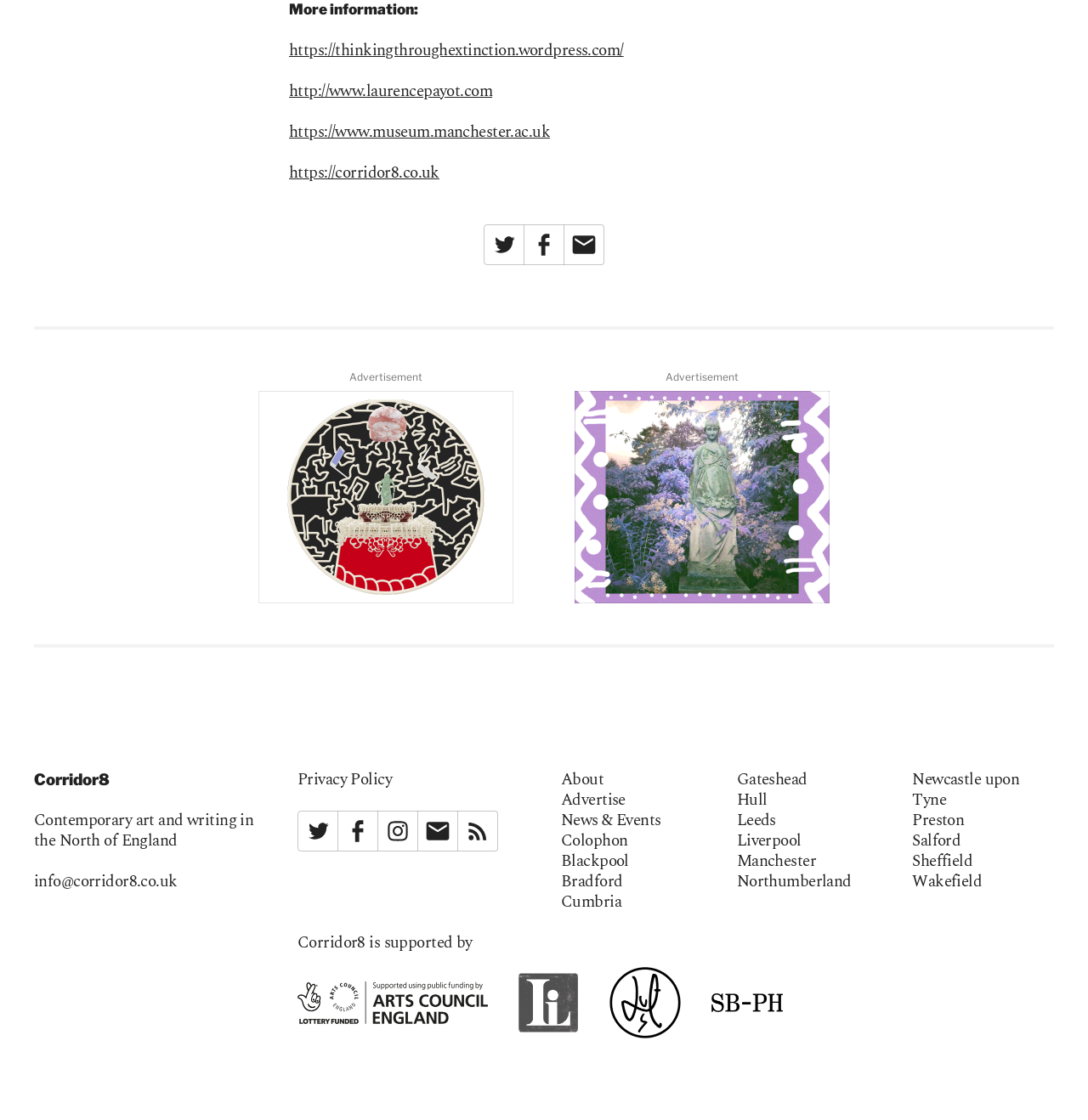Please provide a comprehensive response to the question below by analyzing the image: 
What is the name of the website?

The name of the website can be determined by looking at the text 'Contemporary art and writing in the North of England' which is located below the link 'Corridor8' at the bottom of the page.